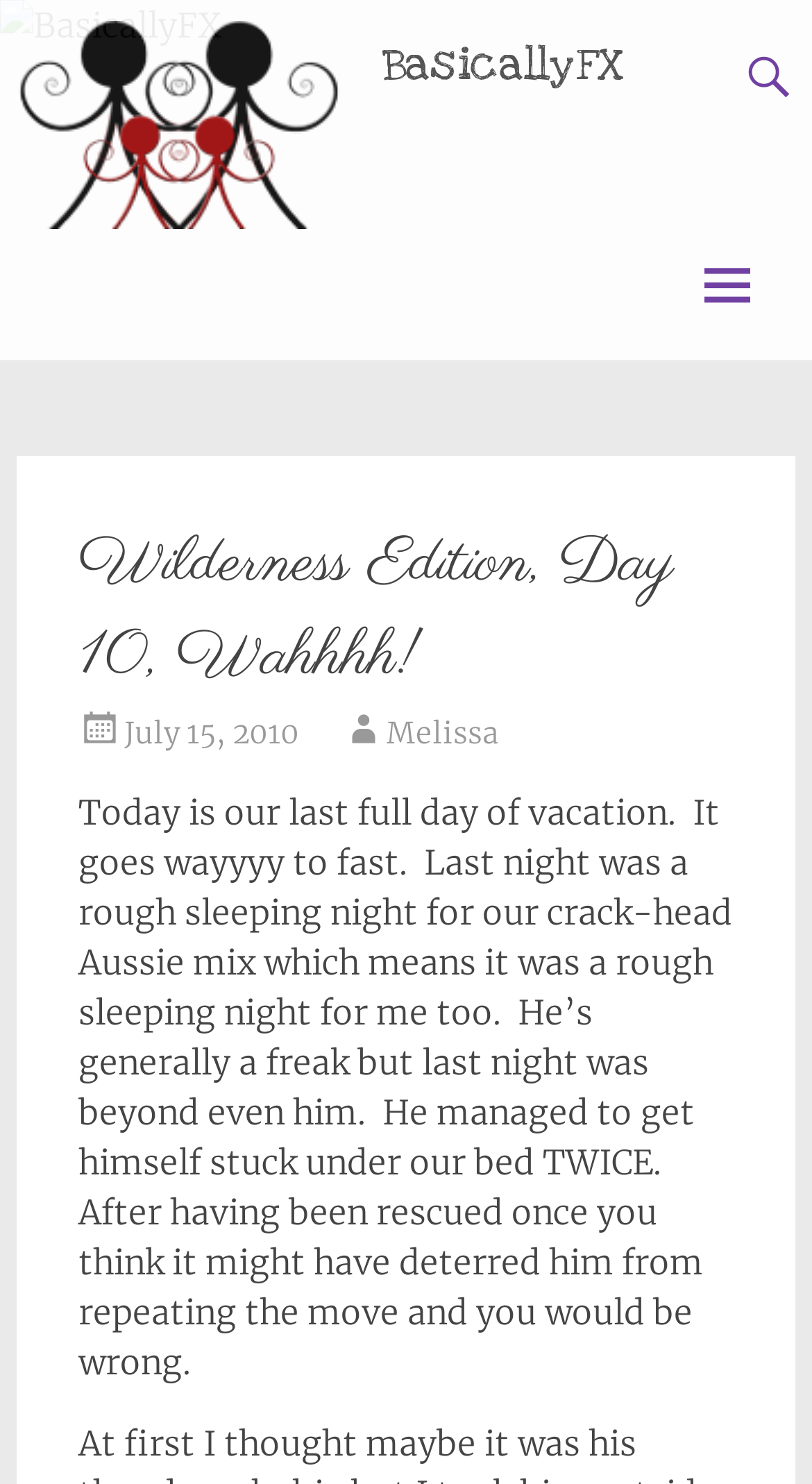Provide a brief response using a word or short phrase to this question:
What is the date of the blog post?

July 15, 2010